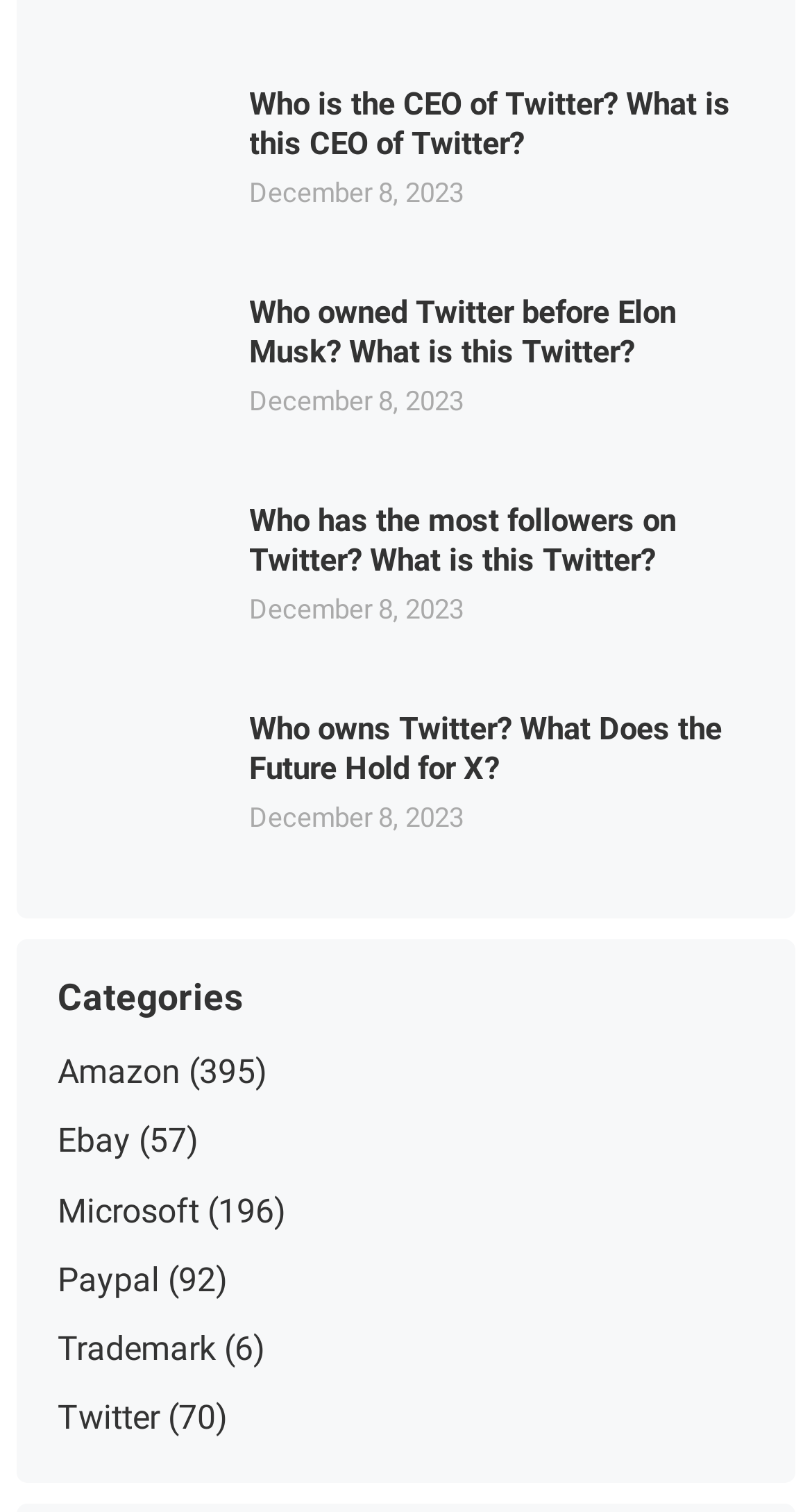Find the bounding box coordinates for the HTML element described as: "Microsoft". The coordinates should consist of four float values between 0 and 1, i.e., [left, top, right, bottom].

[0.071, 0.787, 0.246, 0.813]